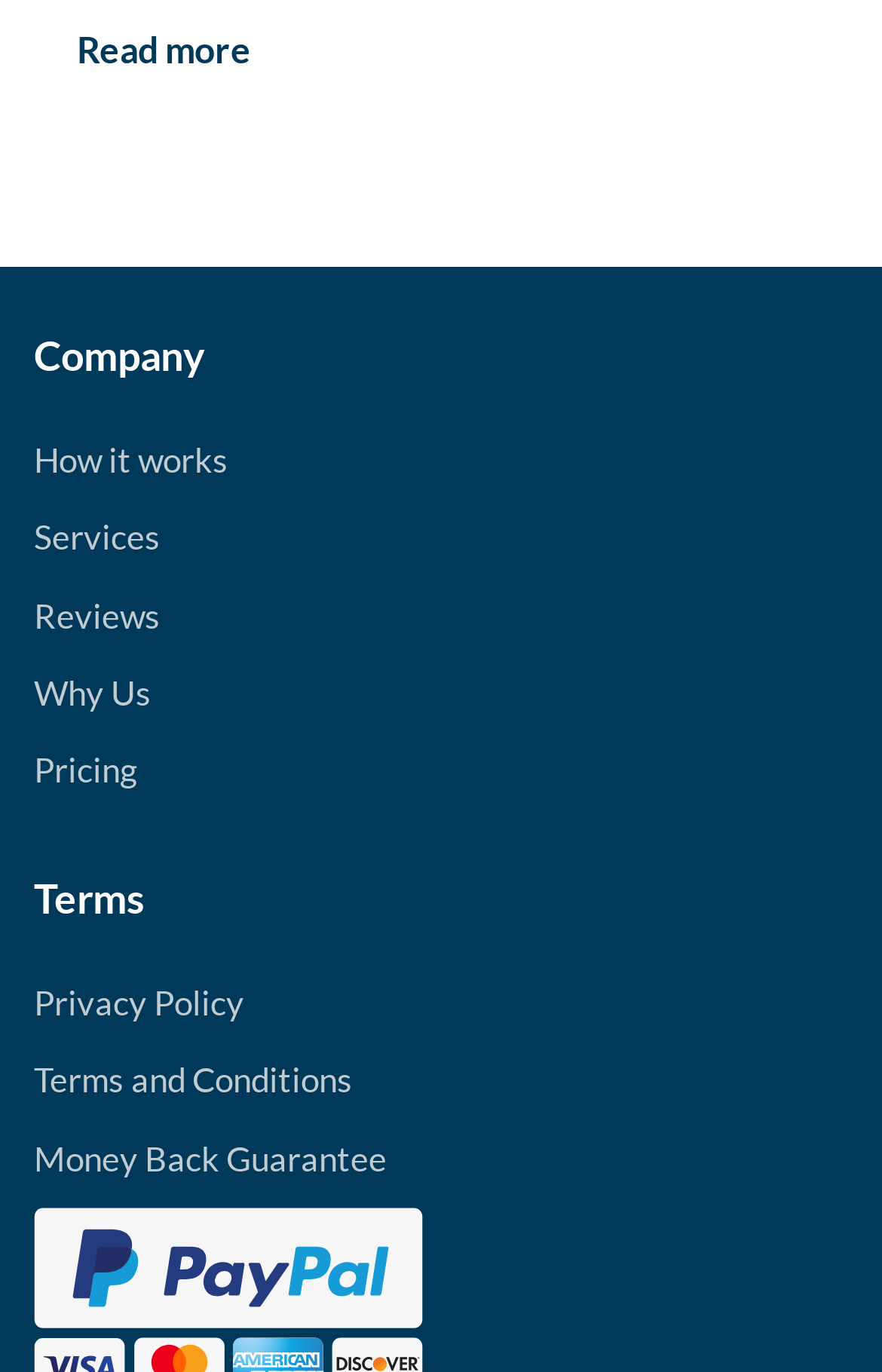Please indicate the bounding box coordinates for the clickable area to complete the following task: "Read more about the company". The coordinates should be specified as four float numbers between 0 and 1, i.e., [left, top, right, bottom].

[0.023, 0.001, 0.349, 0.071]